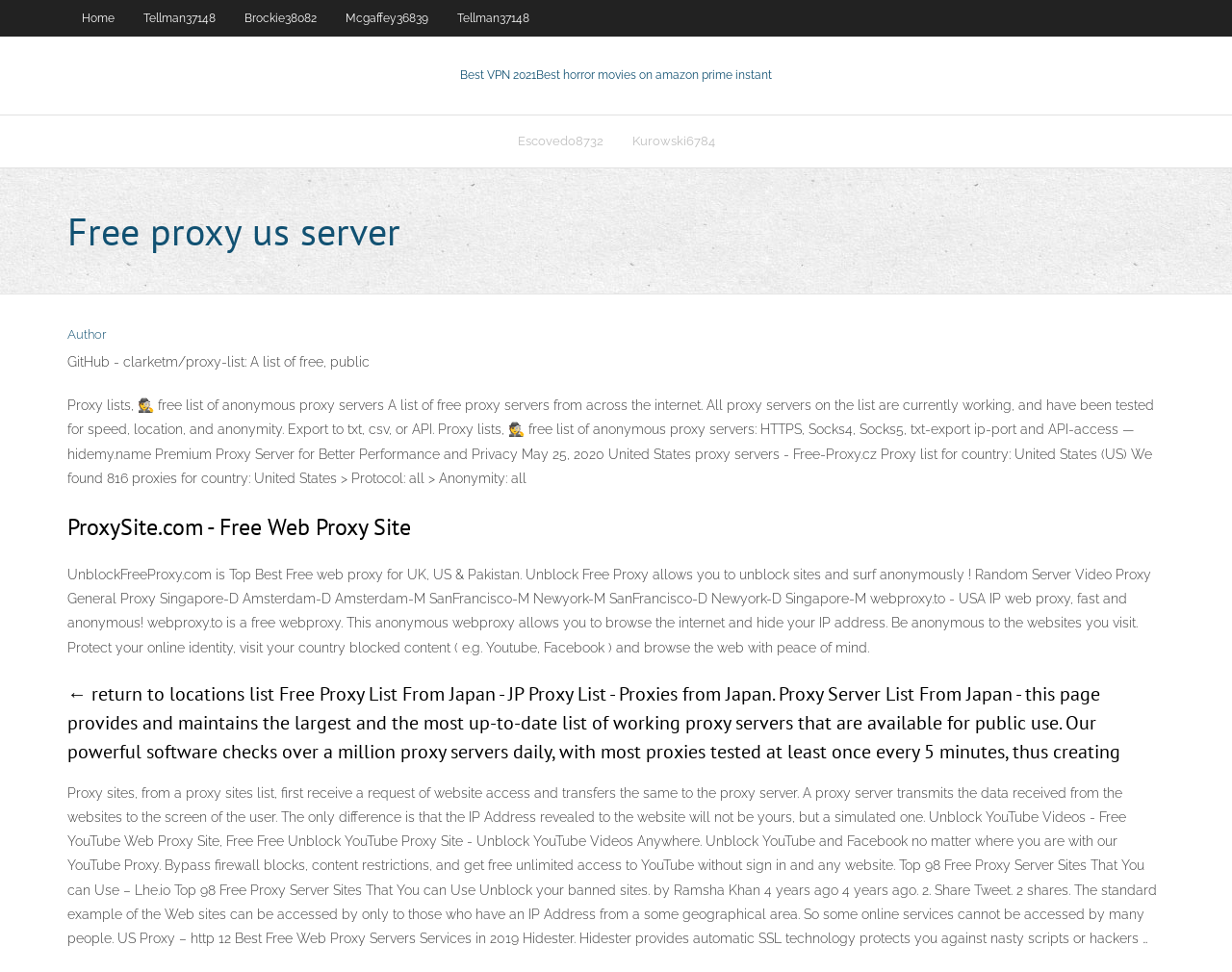What is the benefit of using a proxy server?
Give a detailed response to the question by analyzing the screenshot.

According to the webpage, using a proxy server can provide anonymity and access to blocked websites. This is because the proxy server acts as an intermediary between the user's browser and the website, hiding the user's IP address and allowing them to access content that may be restricted in their region.